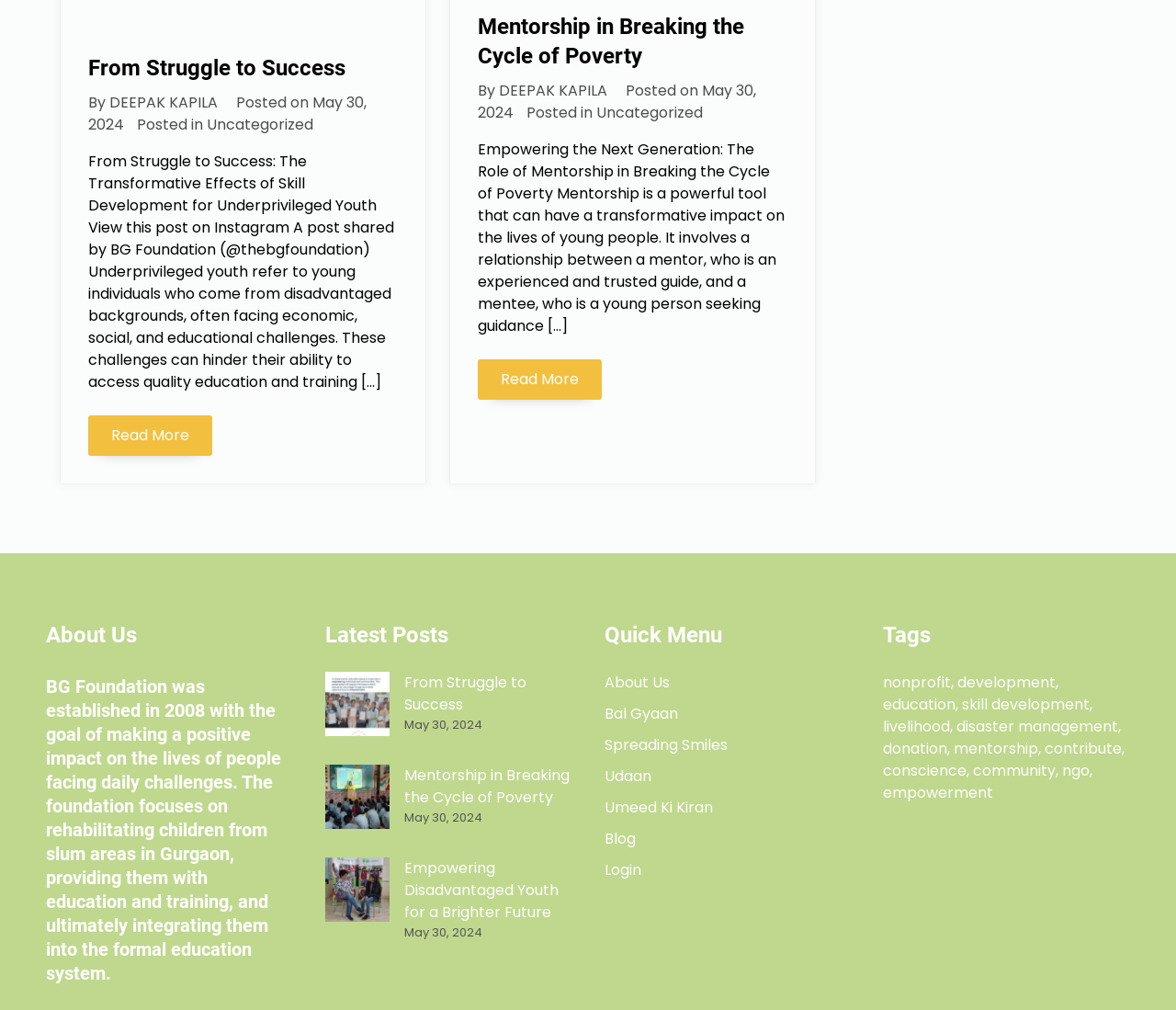Examine the image and give a thorough answer to the following question:
What is the goal of the BG Foundation?

The goal of the BG Foundation can be found in the 'About Us' section, which is located at the top of the webpage. The text 'BG Foundation was established in 2008 with the goal of making a positive impact on the lives of people facing daily challenges...' indicates that the goal of the foundation is to make a positive impact.